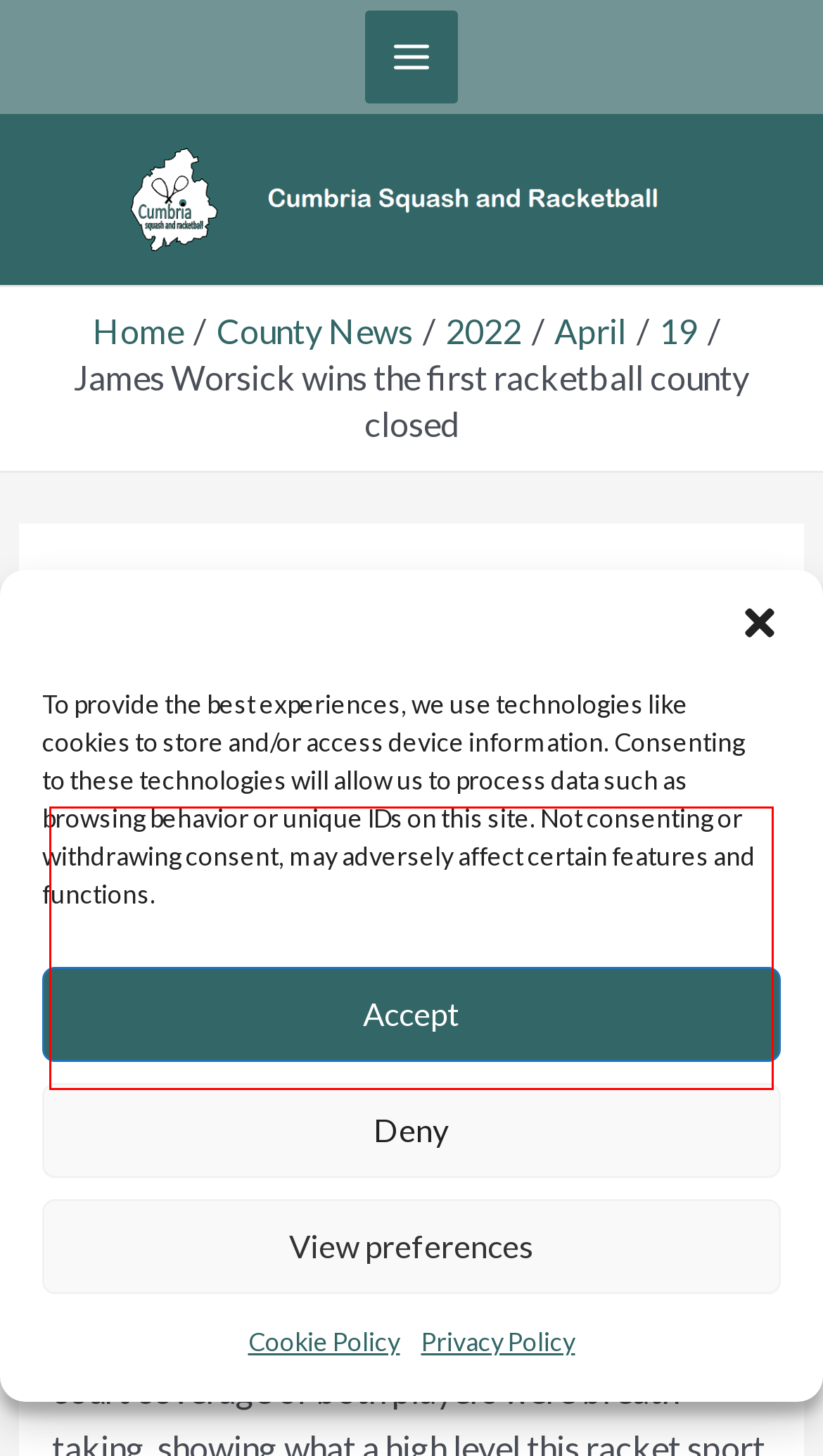Within the screenshot of the webpage, locate the red bounding box and use OCR to identify and provide the text content inside it.

With 16 entries, the competition was graded according to rankings, into two groups of 8 players. All games were competed to very good standards and with great sportsmanship; everyone enjoyed themselves.